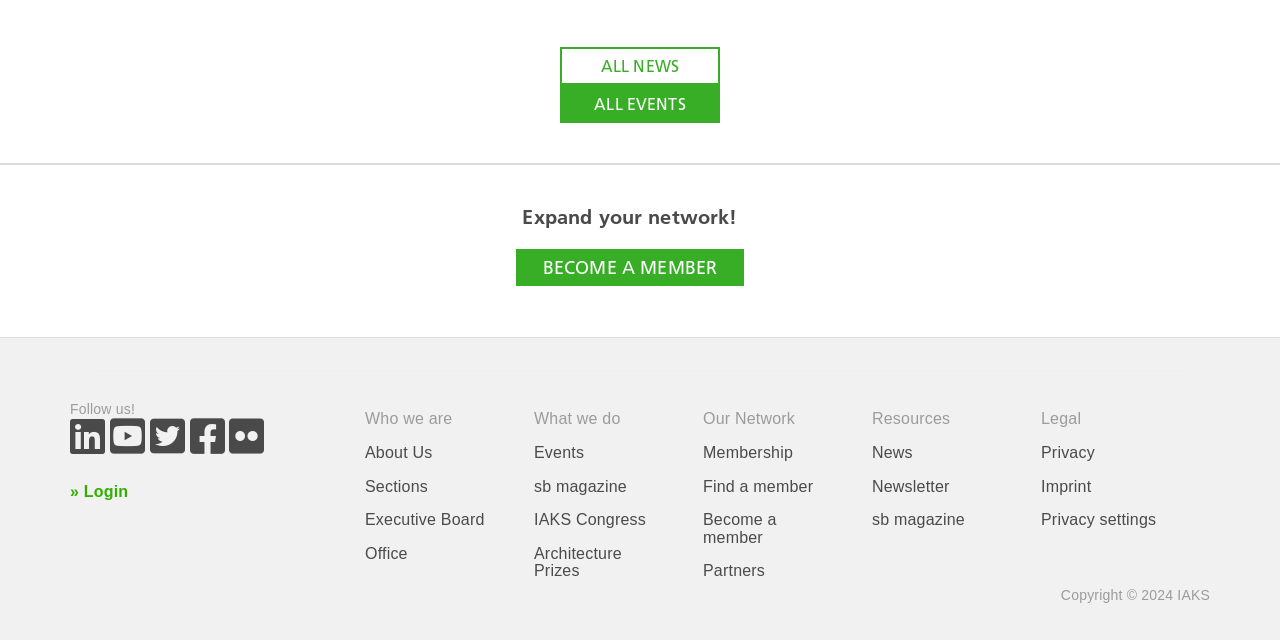Using the information shown in the image, answer the question with as much detail as possible: What is the main call-to-action on the webpage?

The main call-to-action on the webpage is 'Become a member' which is a link located in the middle section of the webpage with a heading 'Expand your network!' above it, indicating that the webpage is encouraging users to join their network.